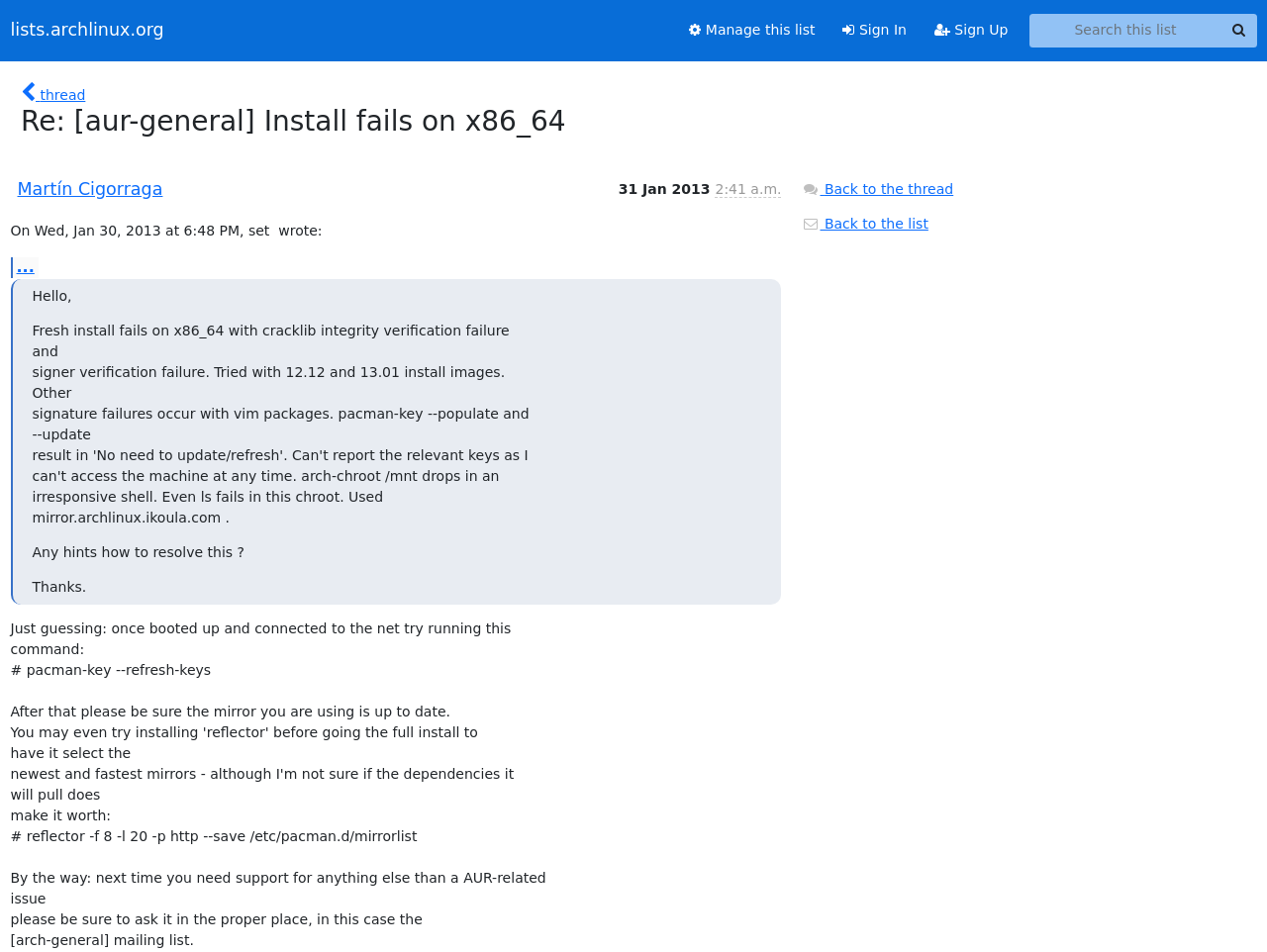Provide the bounding box coordinates of the HTML element described by the text: "Back to the list". The coordinates should be in the format [left, top, right, bottom] with values between 0 and 1.

[0.633, 0.226, 0.733, 0.243]